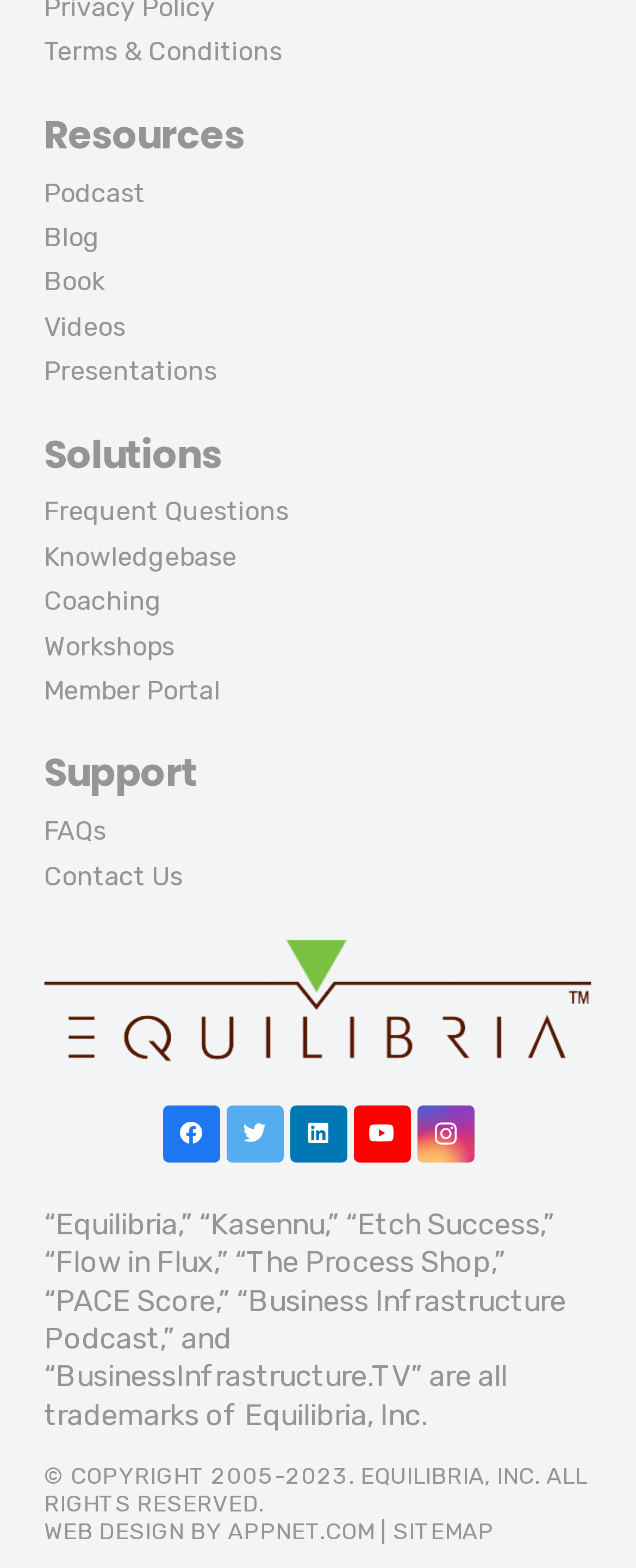Please find the bounding box coordinates of the element that needs to be clicked to perform the following instruction: "Read the blog". The bounding box coordinates should be four float numbers between 0 and 1, represented as [left, top, right, bottom].

[0.069, 0.141, 0.156, 0.161]